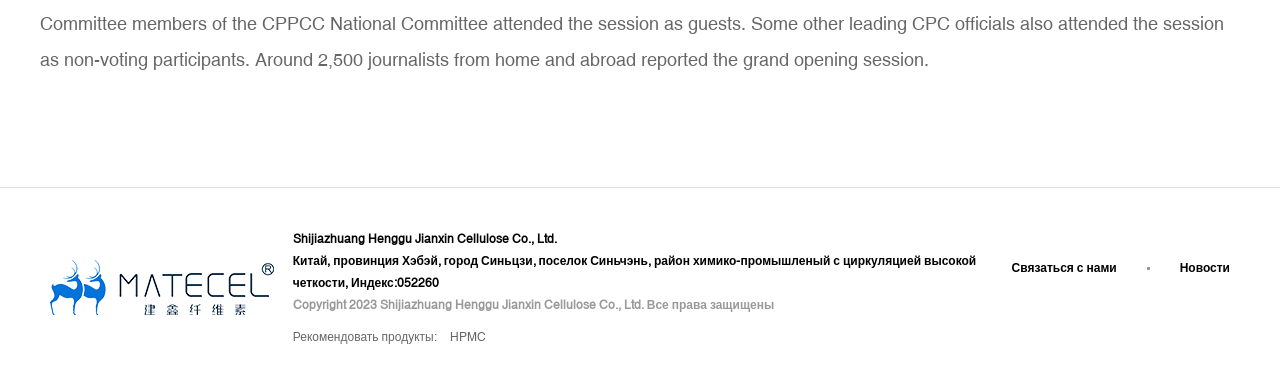Respond to the following query with just one word or a short phrase: 
What is the province mentioned in the address?

Хэбэй